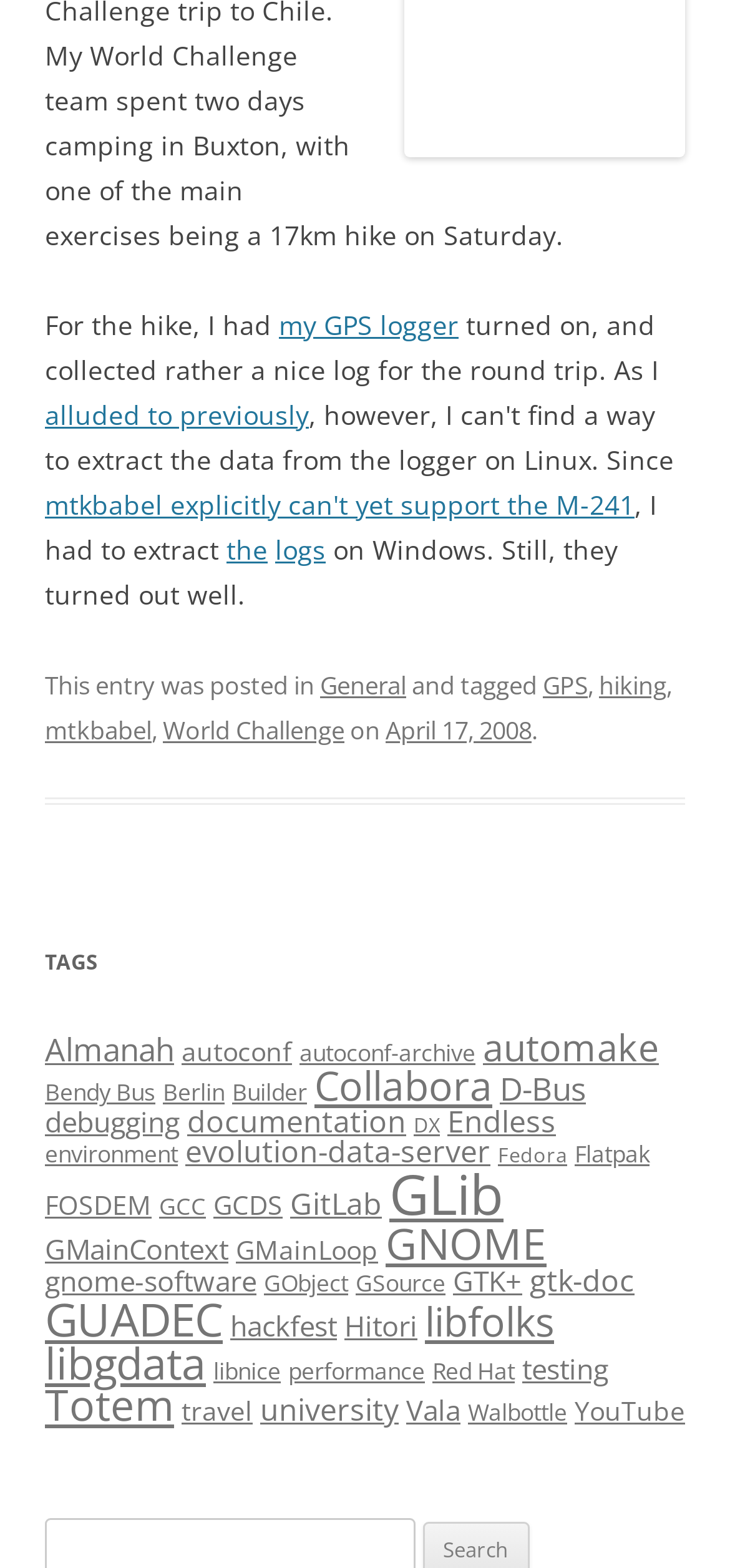Determine the bounding box coordinates of the clickable area required to perform the following instruction: "click the link to General". The coordinates should be represented as four float numbers between 0 and 1: [left, top, right, bottom].

[0.438, 0.426, 0.556, 0.447]